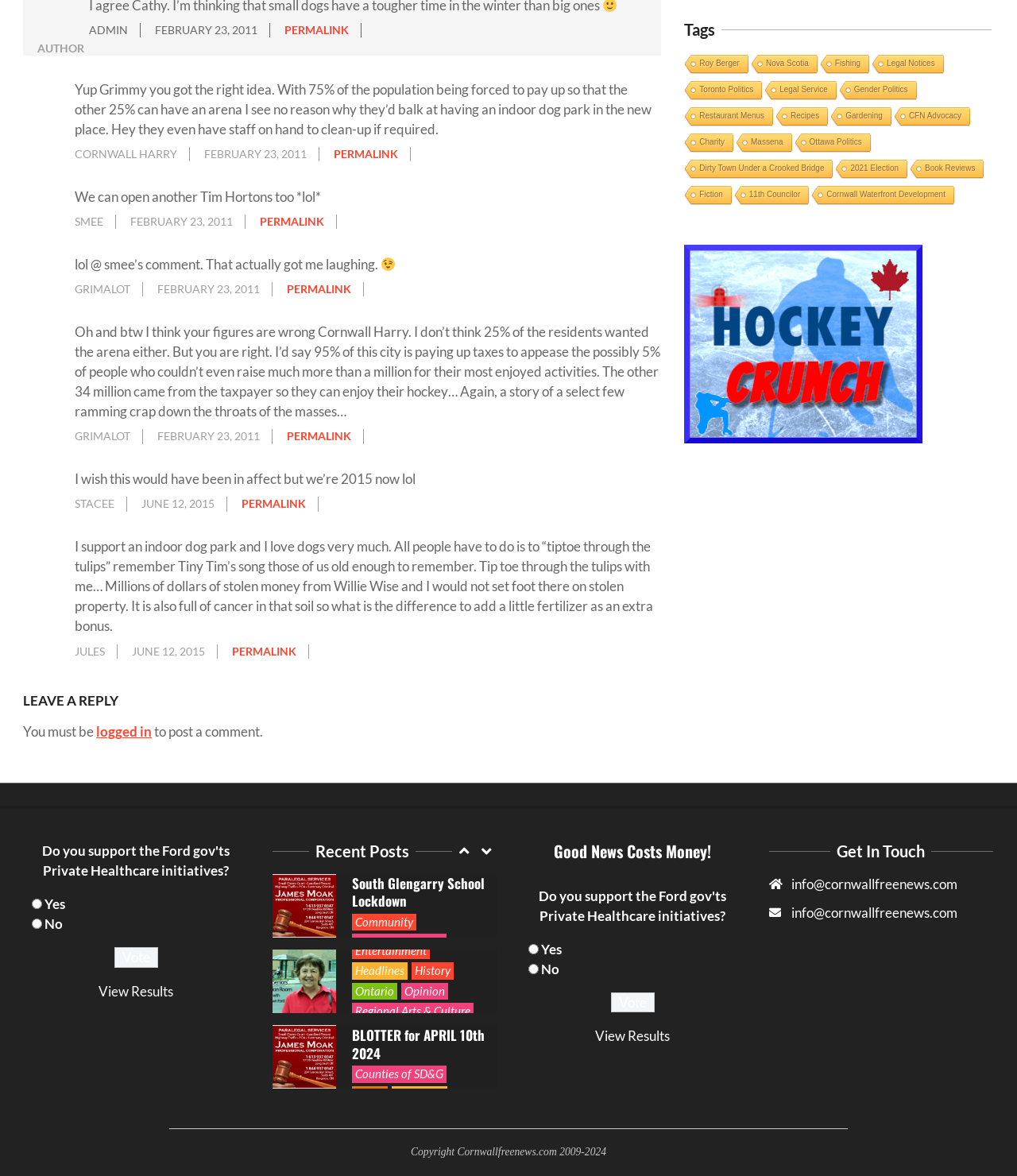Provide the bounding box coordinates for the specified HTML element described in this description: "History". The coordinates should be four float numbers ranging from 0 to 1, in the format [left, top, right, bottom].

[0.404, 0.562, 0.446, 0.576]